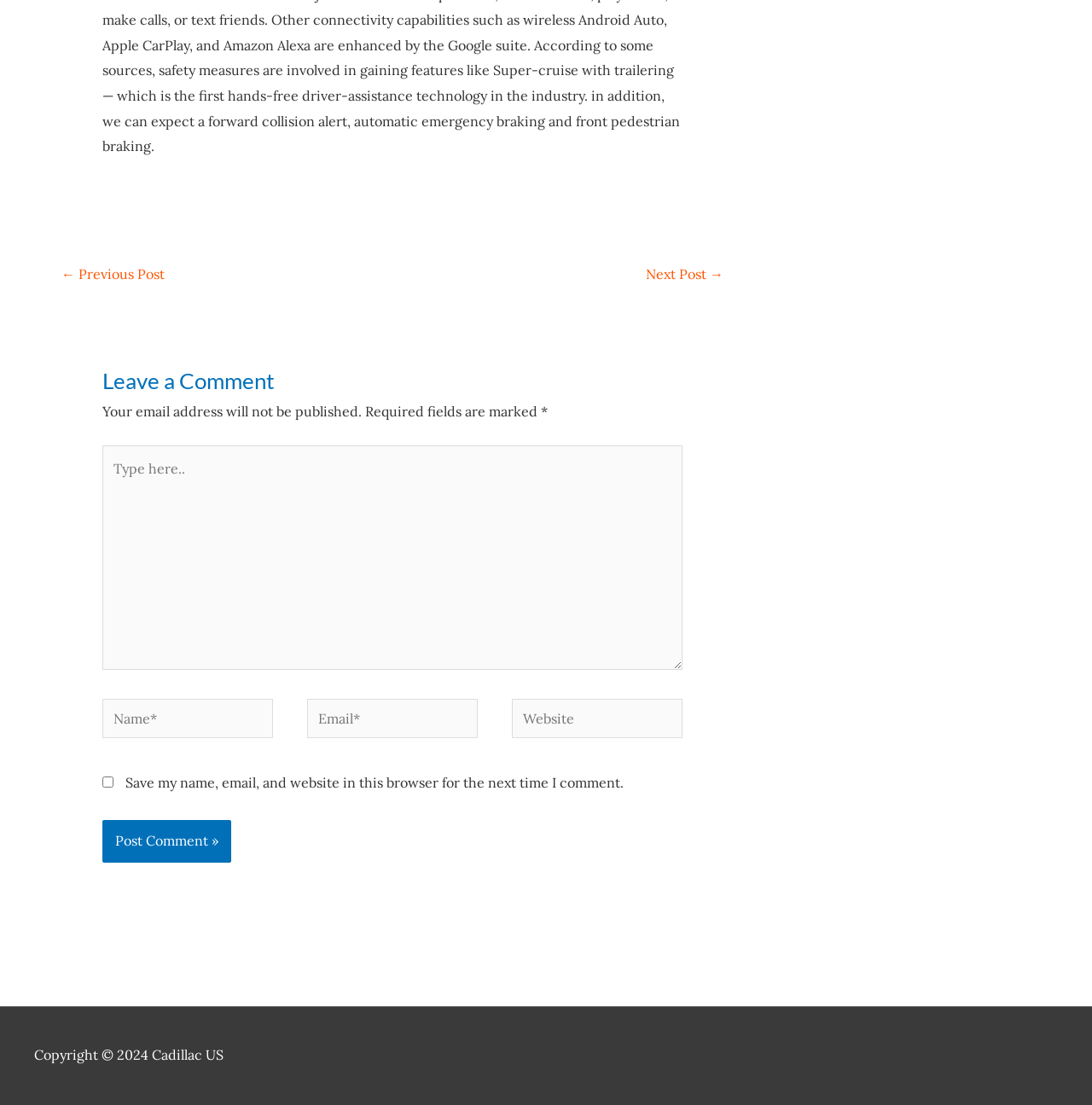How many text fields are required in the comment form?
Please provide a comprehensive answer based on the information in the image.

The comment form has four text fields: Name, Email, Website, and the comment box. The Name and Email fields are marked with an asterisk (*) indicating they are required, and the comment box is also required as it is the main field for leaving a comment. The Website field is not required.